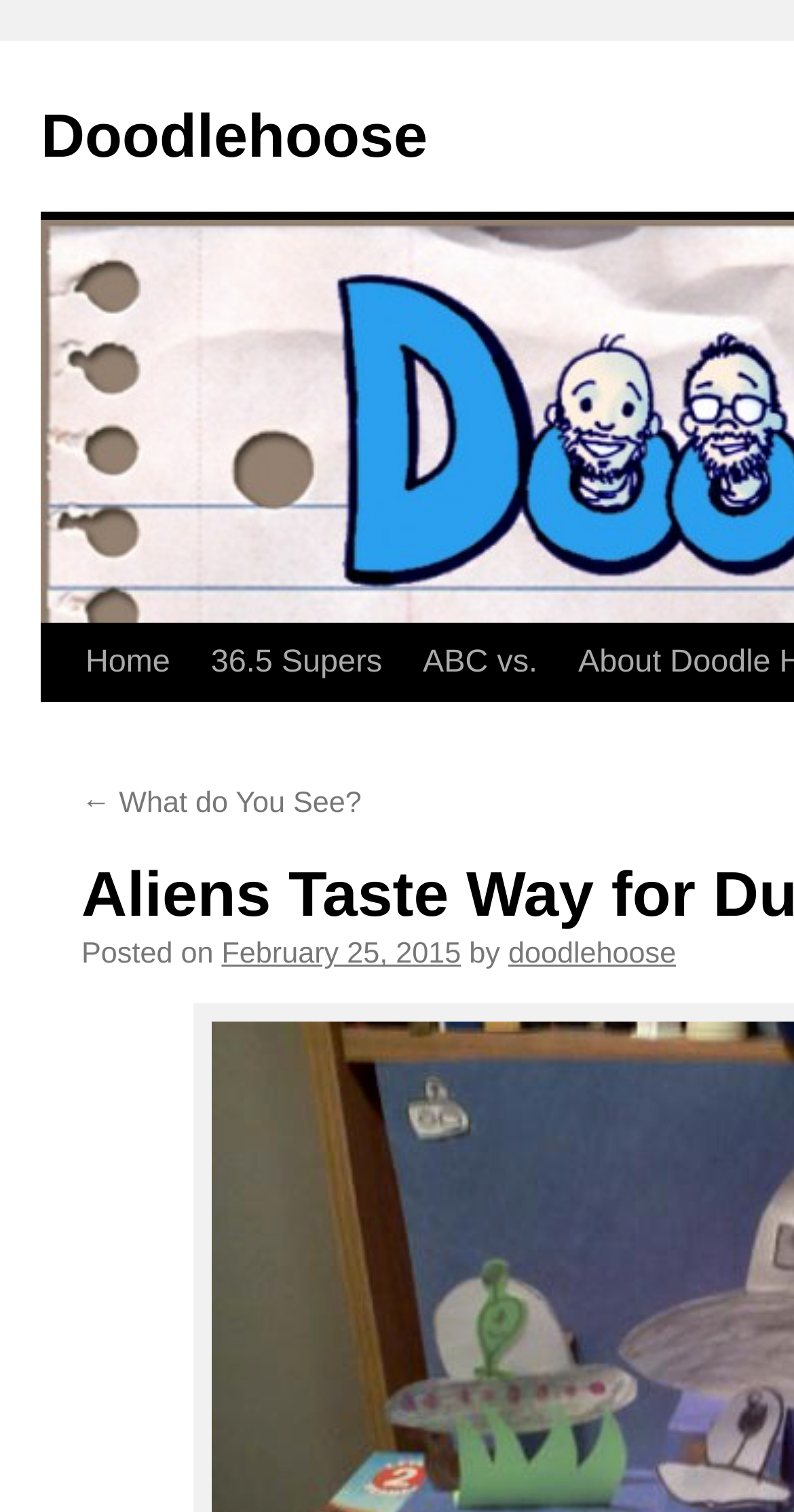What is the purpose of the 'Skip to content' link?
Examine the image and provide an in-depth answer to the question.

The 'Skip to content' link is likely used to allow users to bypass the navigation and header sections and jump directly to the main content of the webpage.